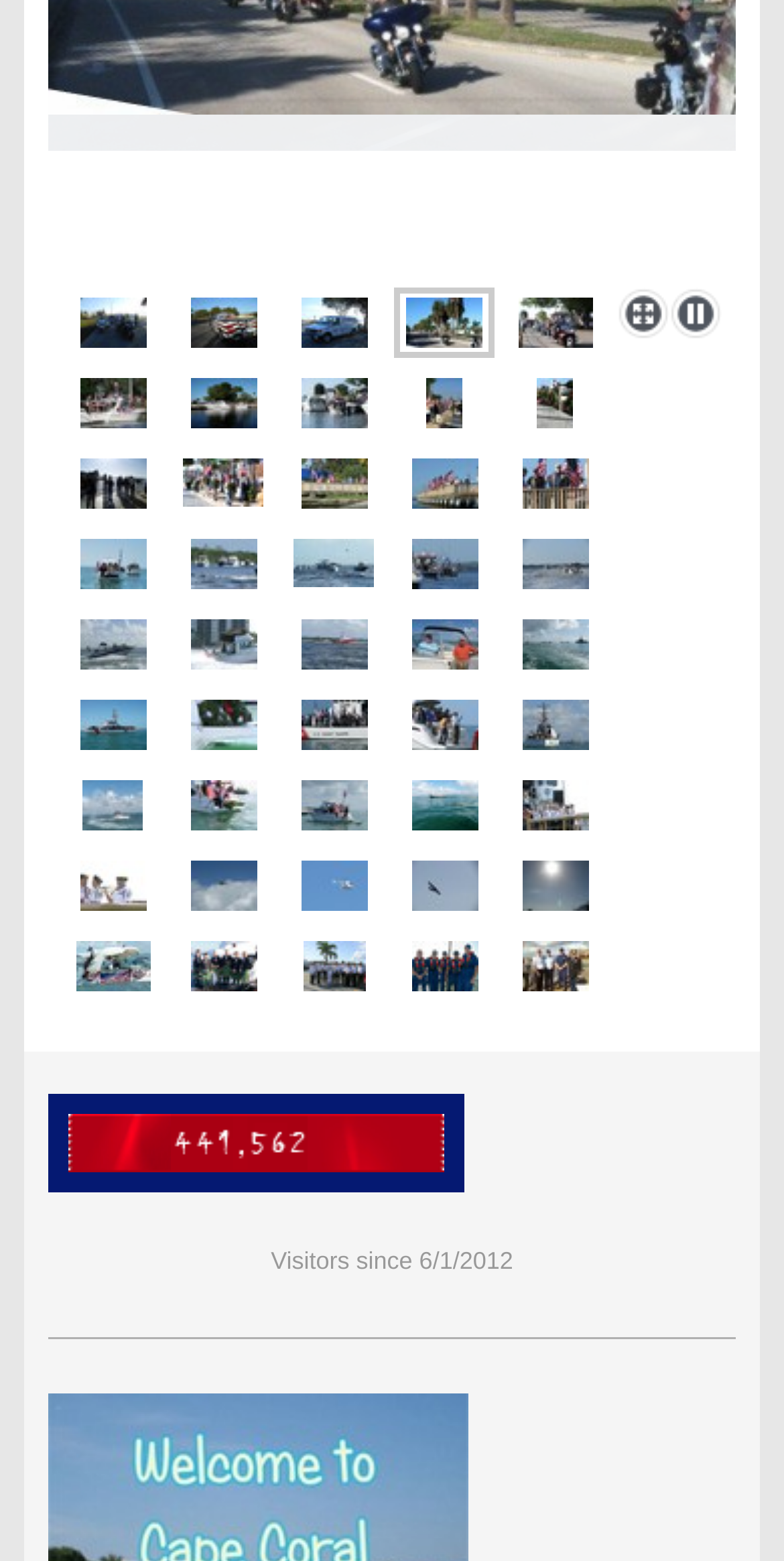Identify the bounding box of the UI element that matches this description: "title="Cape Coral Yacht Club"".

[0.685, 0.242, 0.731, 0.274]